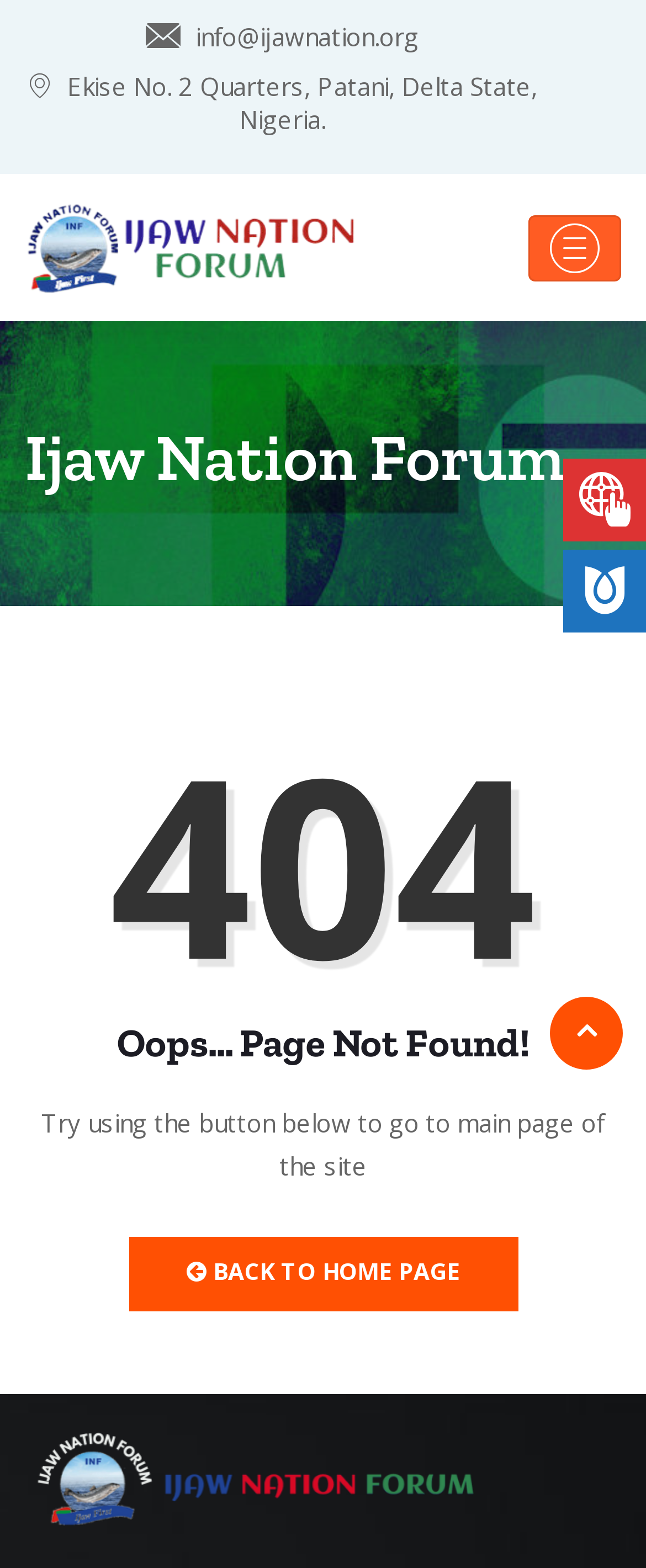Identify the bounding box of the UI element that matches this description: "Back to Home Page".

[0.199, 0.789, 0.801, 0.836]